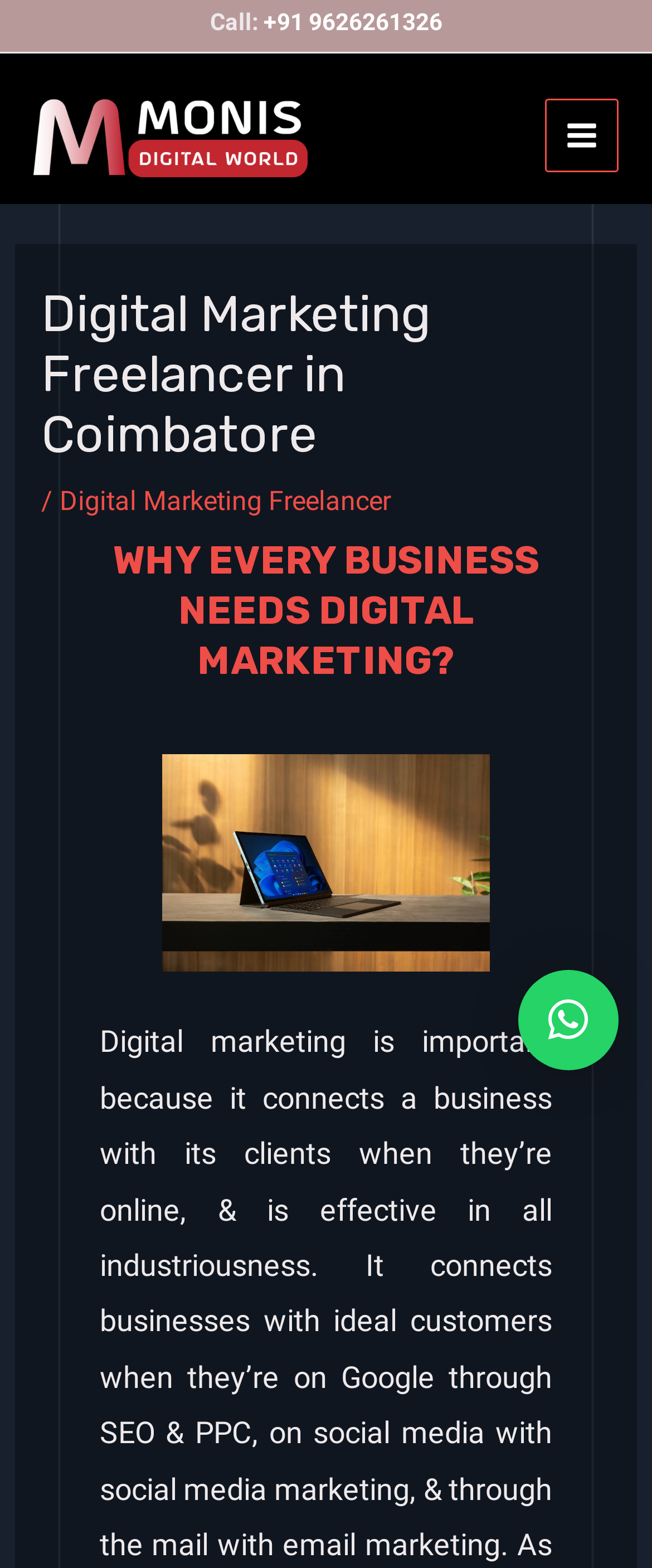Locate the UI element described by × and provide its bounding box coordinates. Use the format (top-left x, top-left y, bottom-right x, bottom-right y) with all values as floating point numbers between 0 and 1.

[0.795, 0.619, 0.949, 0.683]